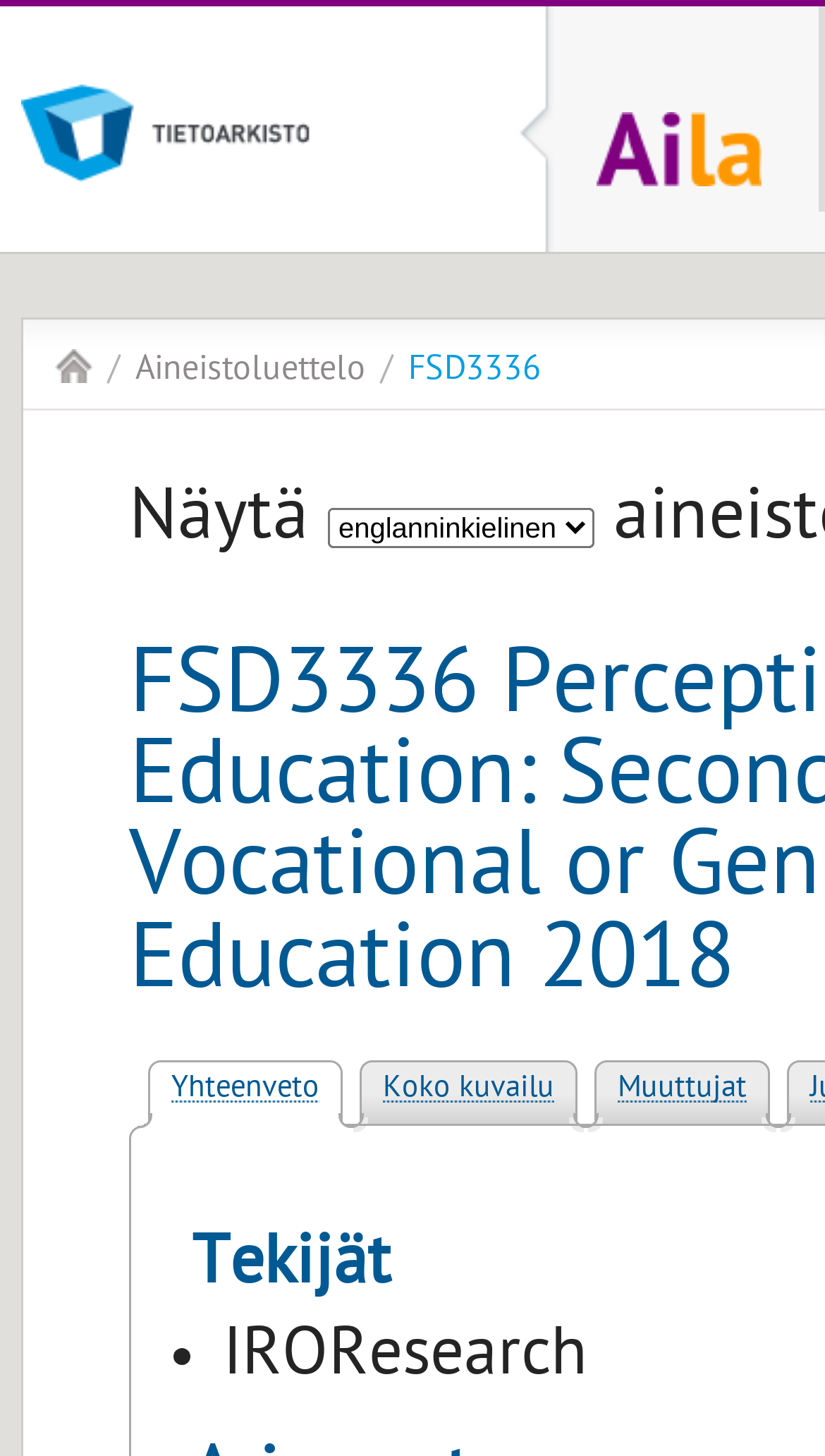How many links are available in the top section of the webpage?
Look at the image and provide a detailed response to the question.

The top section of the webpage contains three links: '/Aila', '/Aineistoluettelo', and '/FSD3336'. These links are arranged horizontally and are likely to be main navigation links.